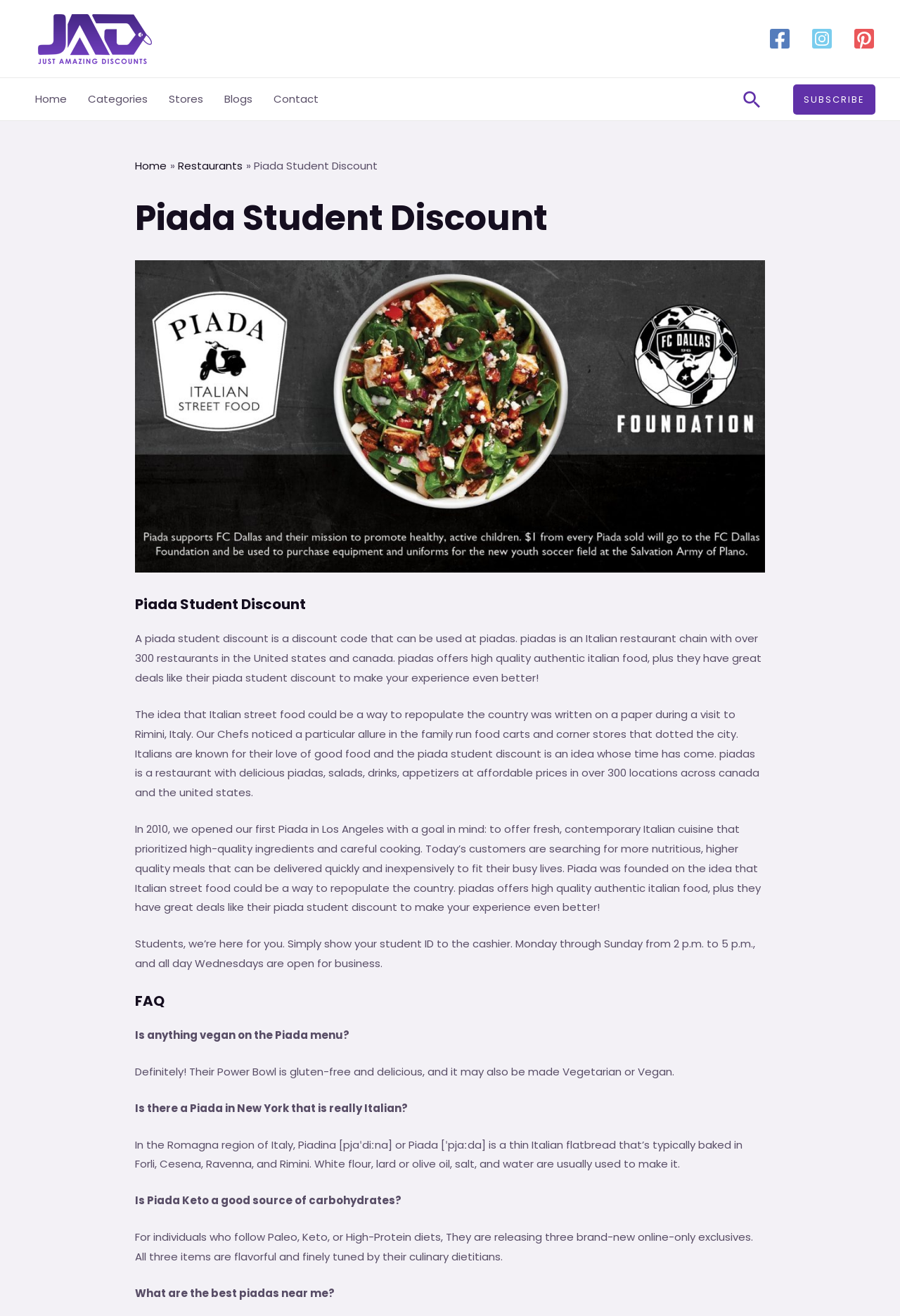Identify the bounding box coordinates of the area that should be clicked in order to complete the given instruction: "View the Categories page". The bounding box coordinates should be four float numbers between 0 and 1, i.e., [left, top, right, bottom].

[0.086, 0.059, 0.176, 0.091]